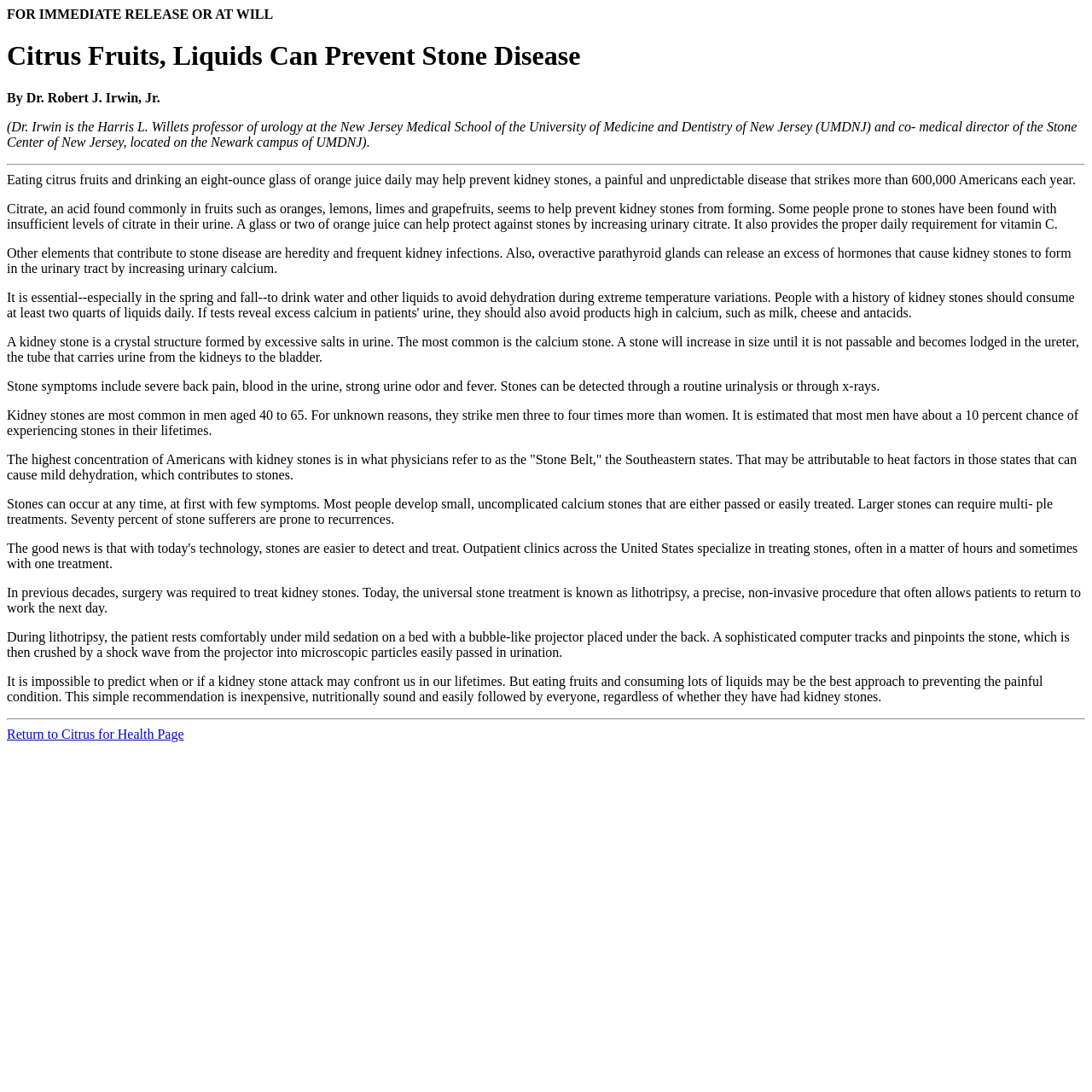Based on the image, please respond to the question with as much detail as possible:
What is the name of the procedure used to treat kidney stones?

Based on the StaticText element with the text 'Today, the universal stone treatment is known as lithotripsy, a precise, non-invasive procedure that often allows patients to return to work the next day.', we can determine that lithotripsy is the name of the procedure used to treat kidney stones.